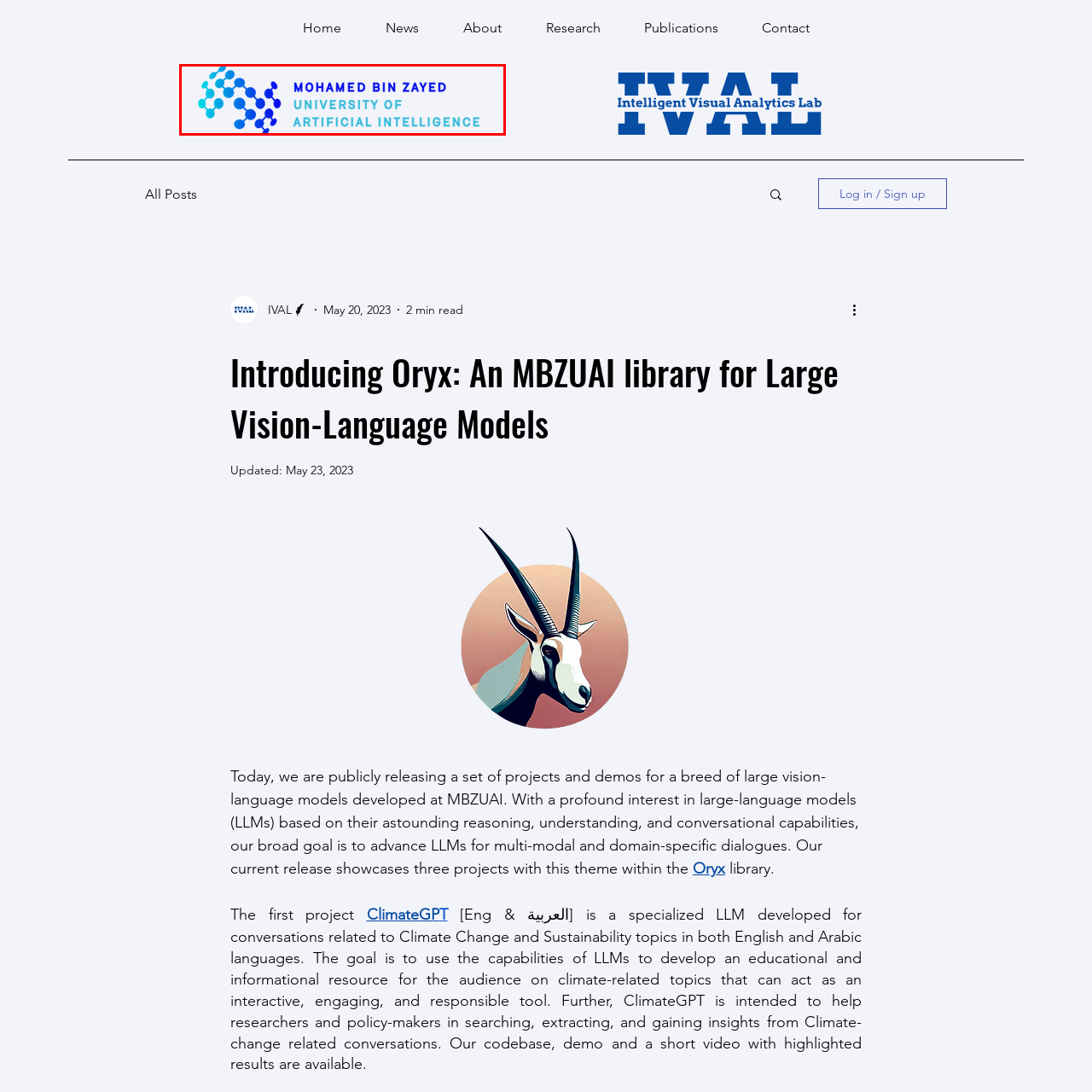What color scheme is used in the logo?
Study the area inside the red bounding box in the image and answer the question in detail.

The color scheme used in the logo is obtained by analyzing the description of the logo, which mentions that the overall aesthetic combines shades of blue, conveying a sense of trust, professionalism, and creativity.